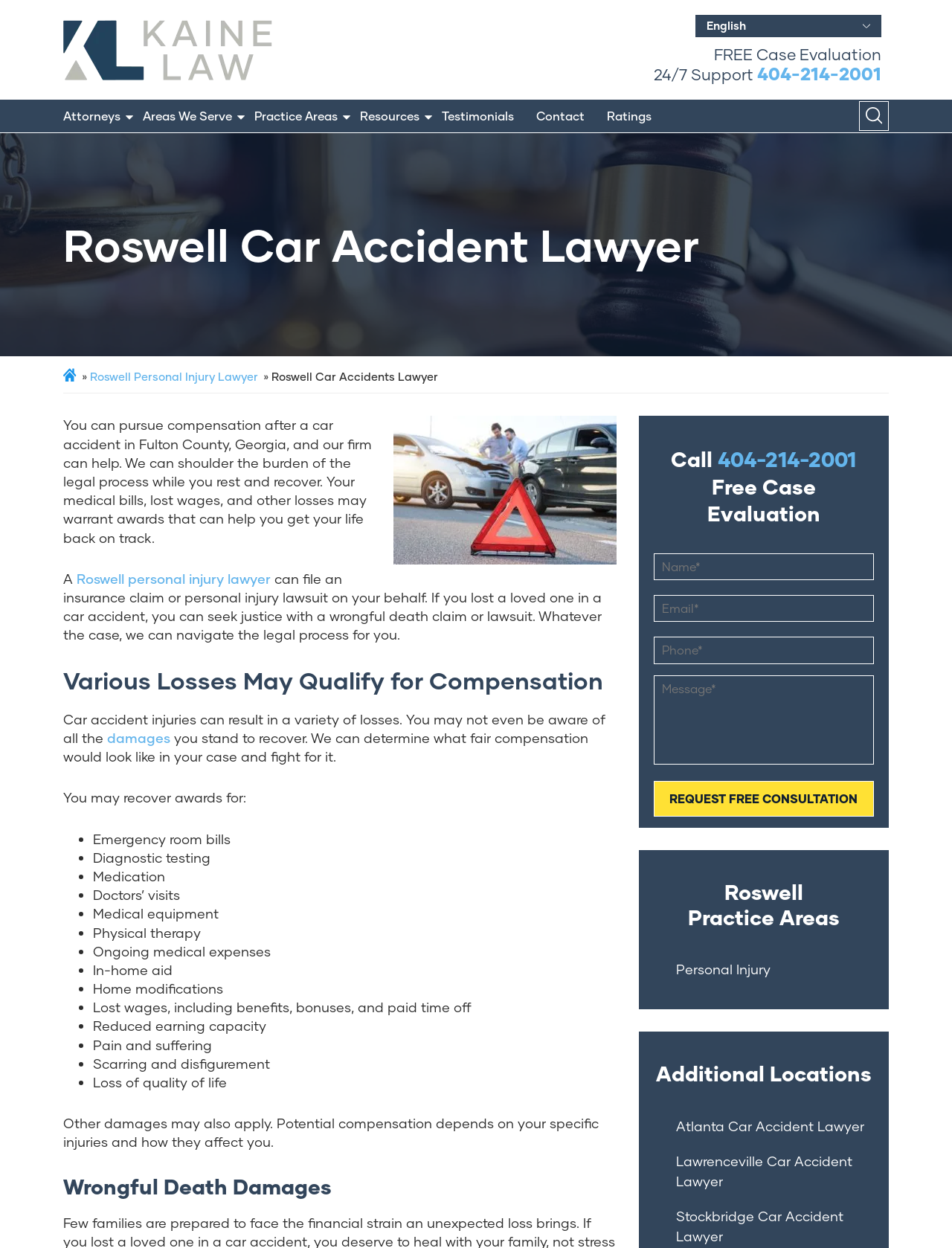Generate the text content of the main headline of the webpage.

Roswell Car Accident Lawyer